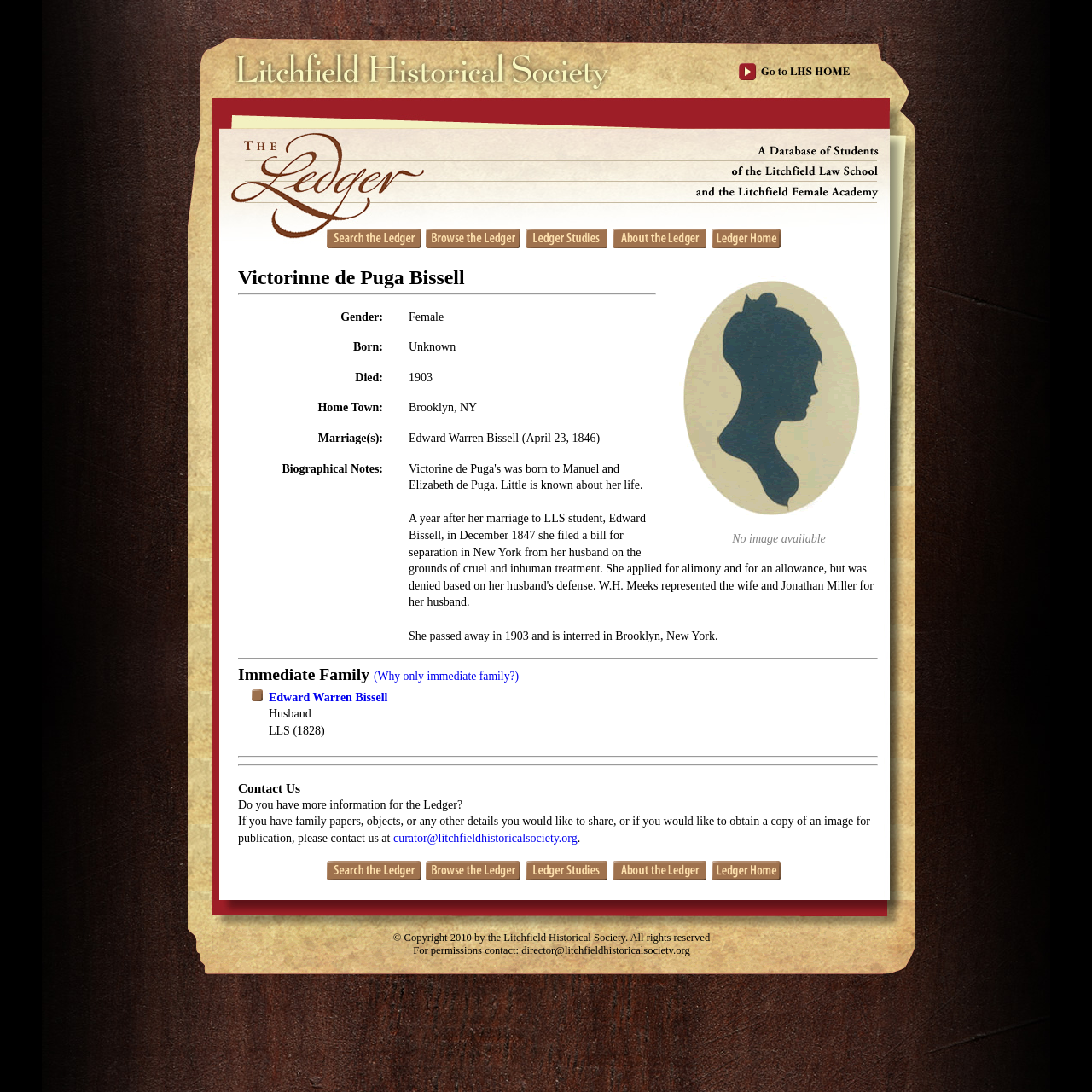What is the home town of Victorinne de Puga Bissell?
Based on the image content, provide your answer in one word or a short phrase.

Brooklyn, NY